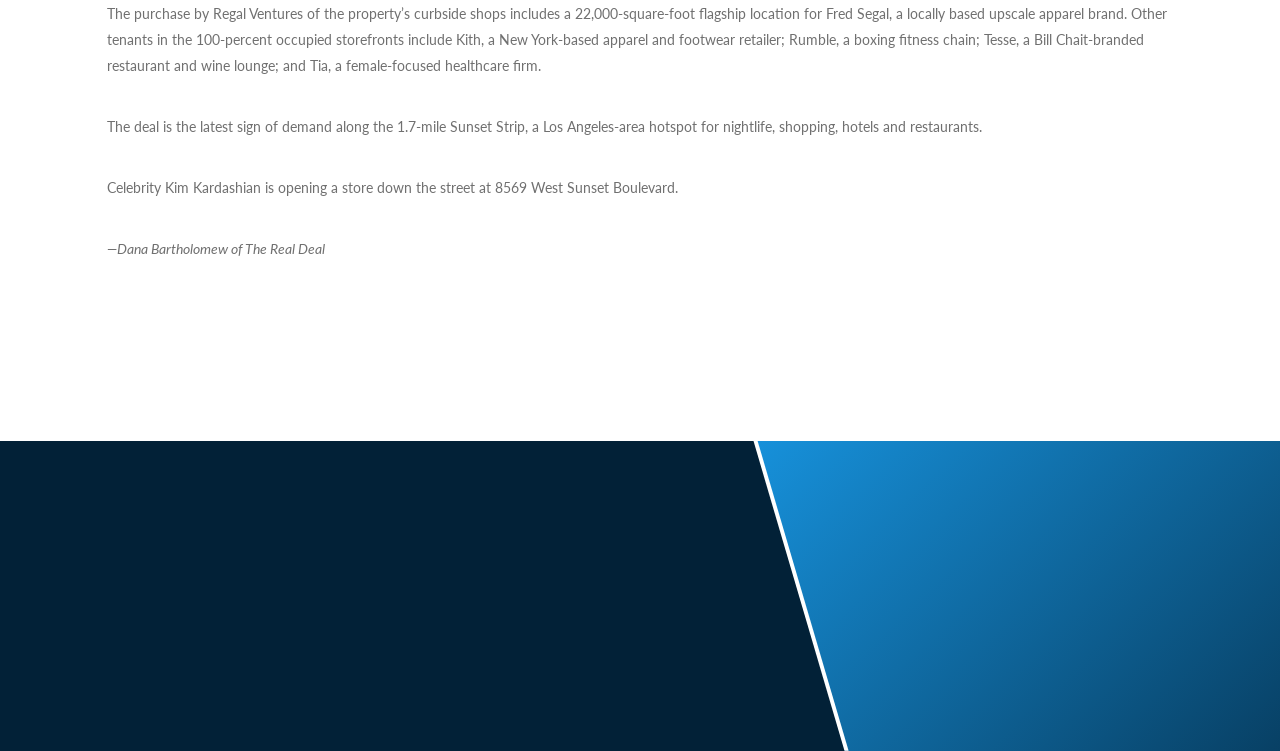What is the name of the upscale apparel brand?
Please give a well-detailed answer to the question.

The answer can be found in the first StaticText element, which mentions 'a 22,000-square-foot flagship location for Fred Segal, a locally based upscale apparel brand.'